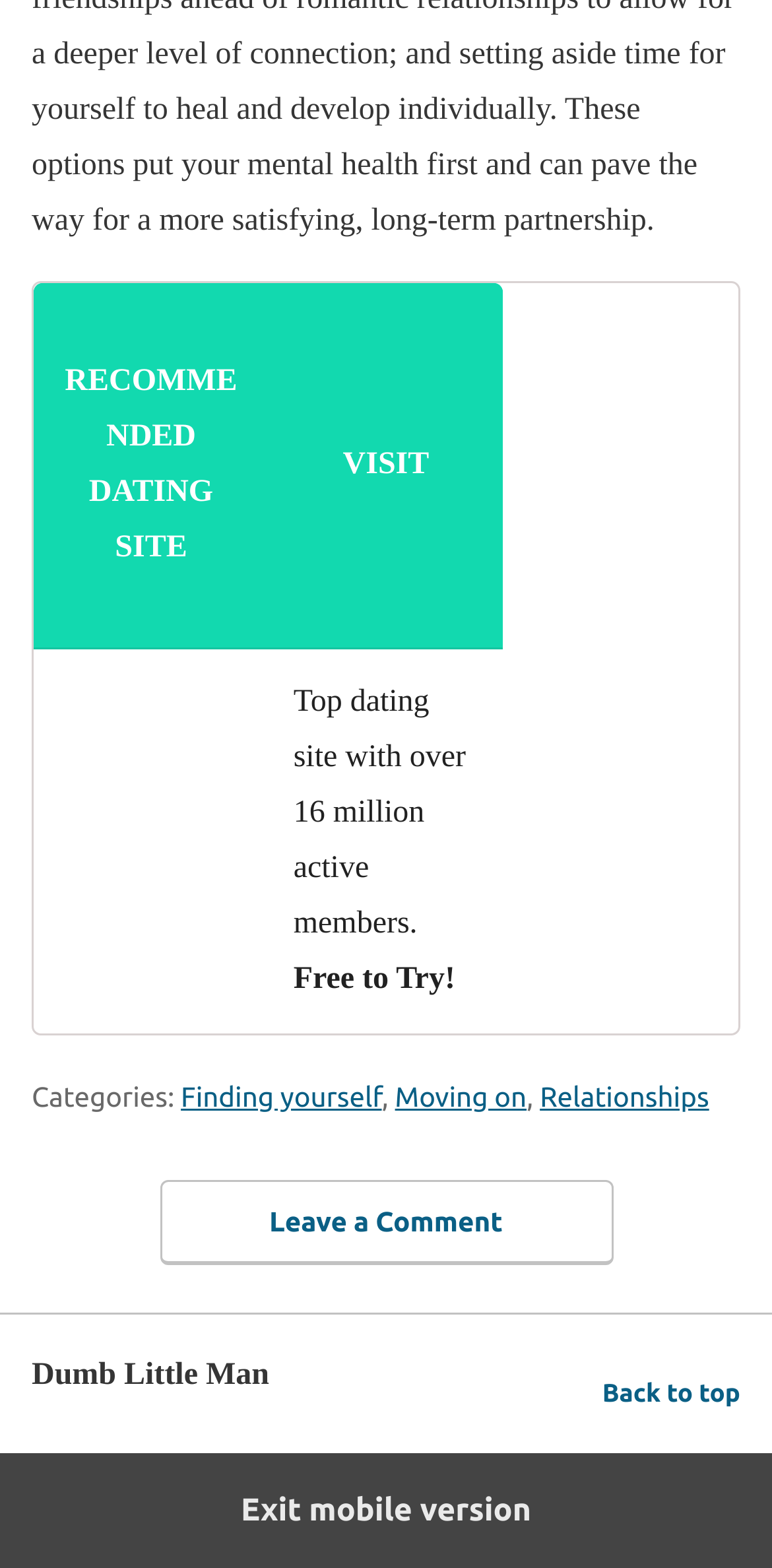Provide the bounding box coordinates for the UI element that is described as: "Finding yourself".

[0.234, 0.689, 0.494, 0.709]